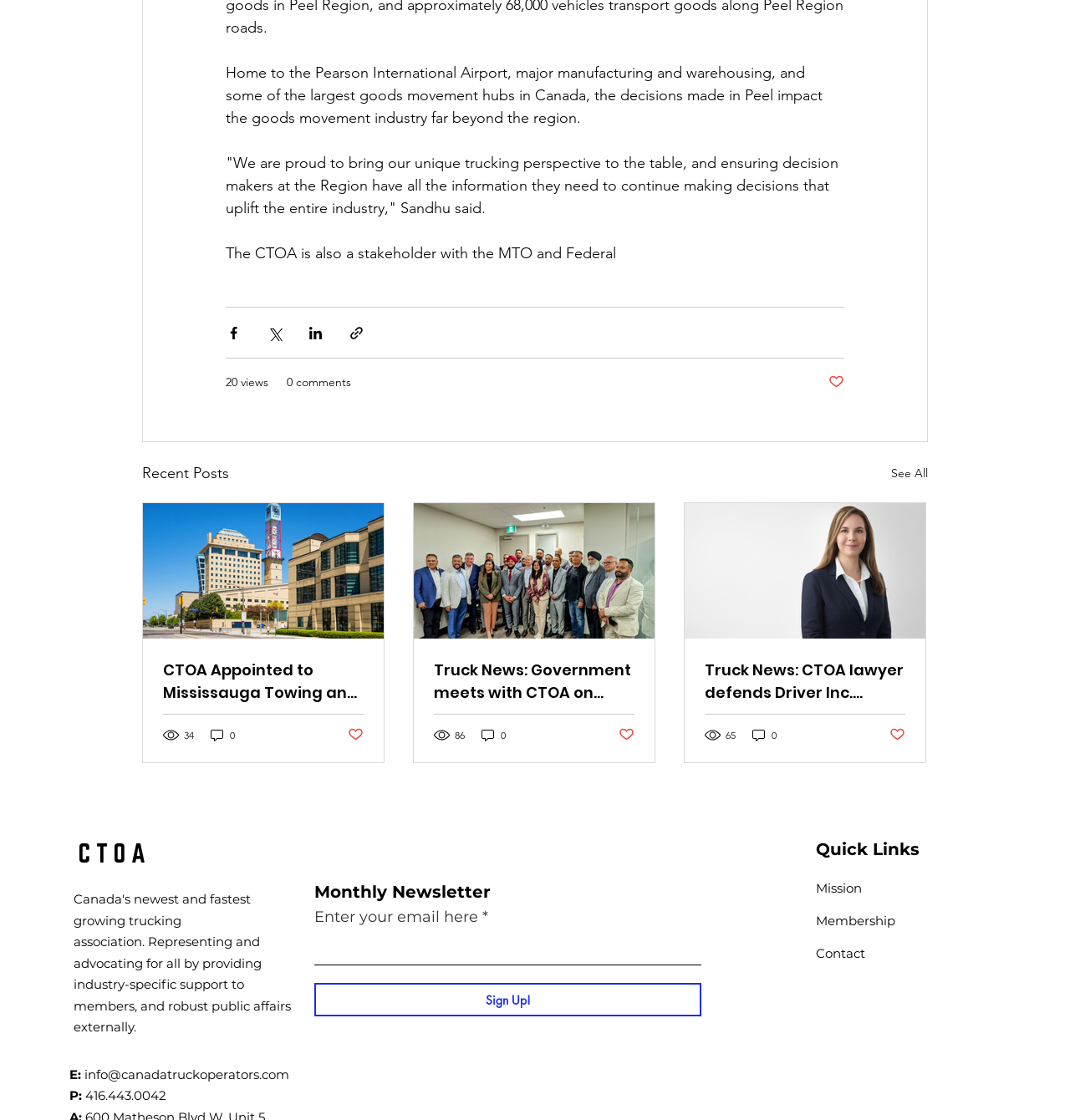Respond to the following query with just one word or a short phrase: 
What is the purpose of the 'Sign Up!' button?

To sign up for the monthly newsletter